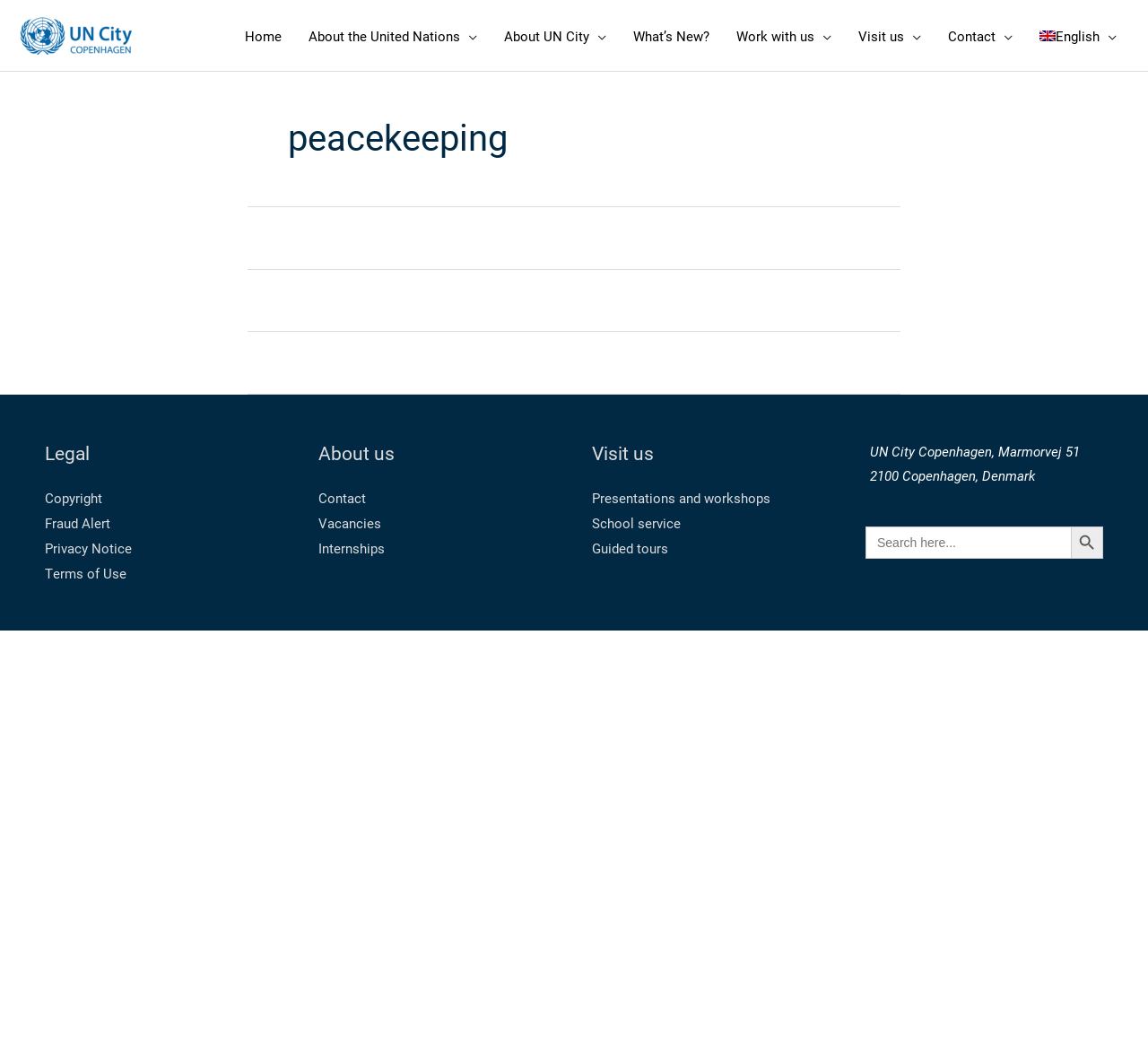Calculate the bounding box coordinates of the UI element given the description: "Contact".

[0.814, 0.0, 0.894, 0.068]